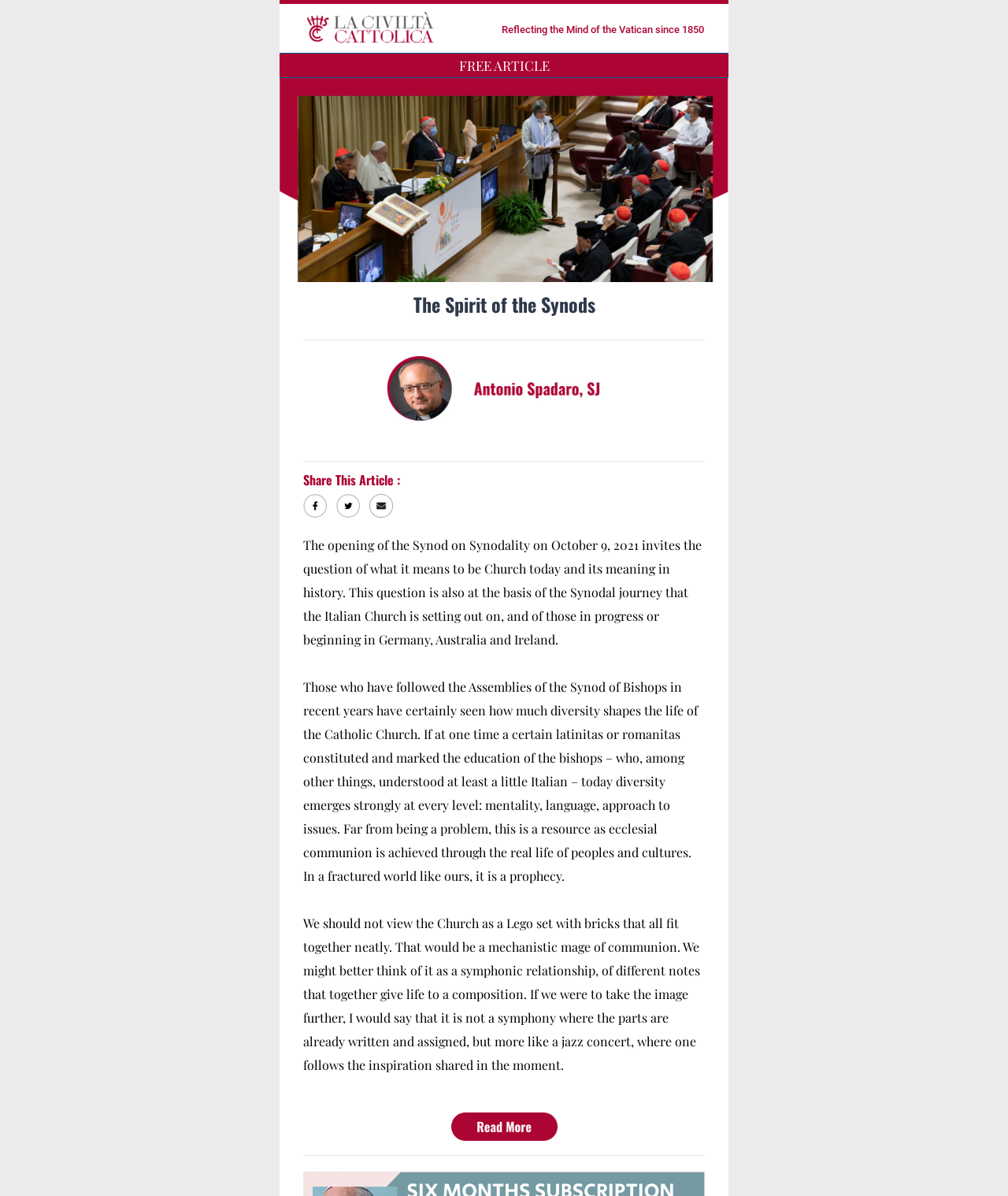What is the name of the publication?
Use the information from the image to give a detailed answer to the question.

The name of the publication can be found at the top of the webpage, which is 'Laciviltacattolica'. This is likely the title of the website or publication.